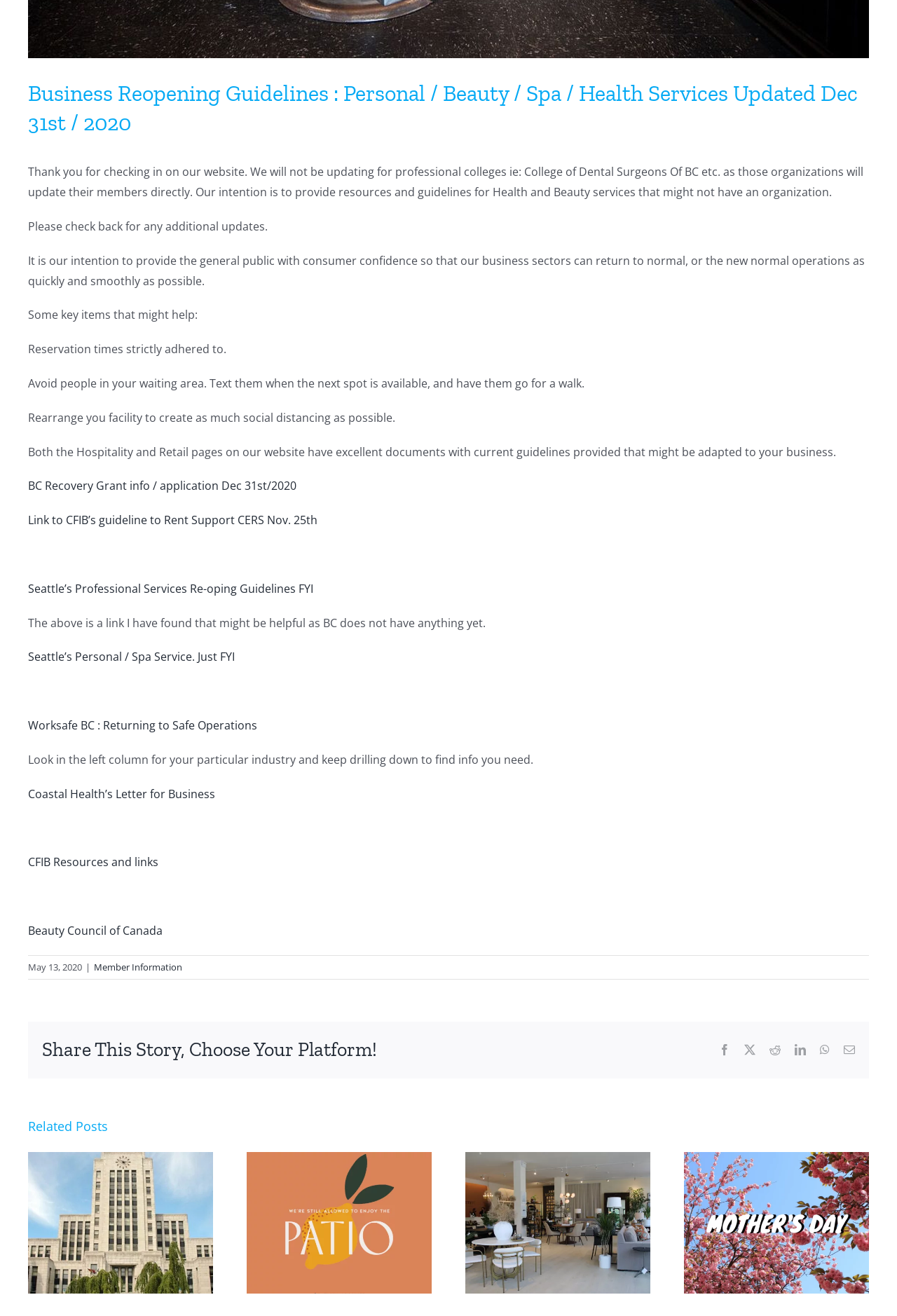Highlight the bounding box coordinates of the element that should be clicked to carry out the following instruction: "Check the link to Seattle’s Professional Services Re-oping Guidelines". The coordinates must be given as four float numbers ranging from 0 to 1, i.e., [left, top, right, bottom].

[0.031, 0.441, 0.349, 0.453]